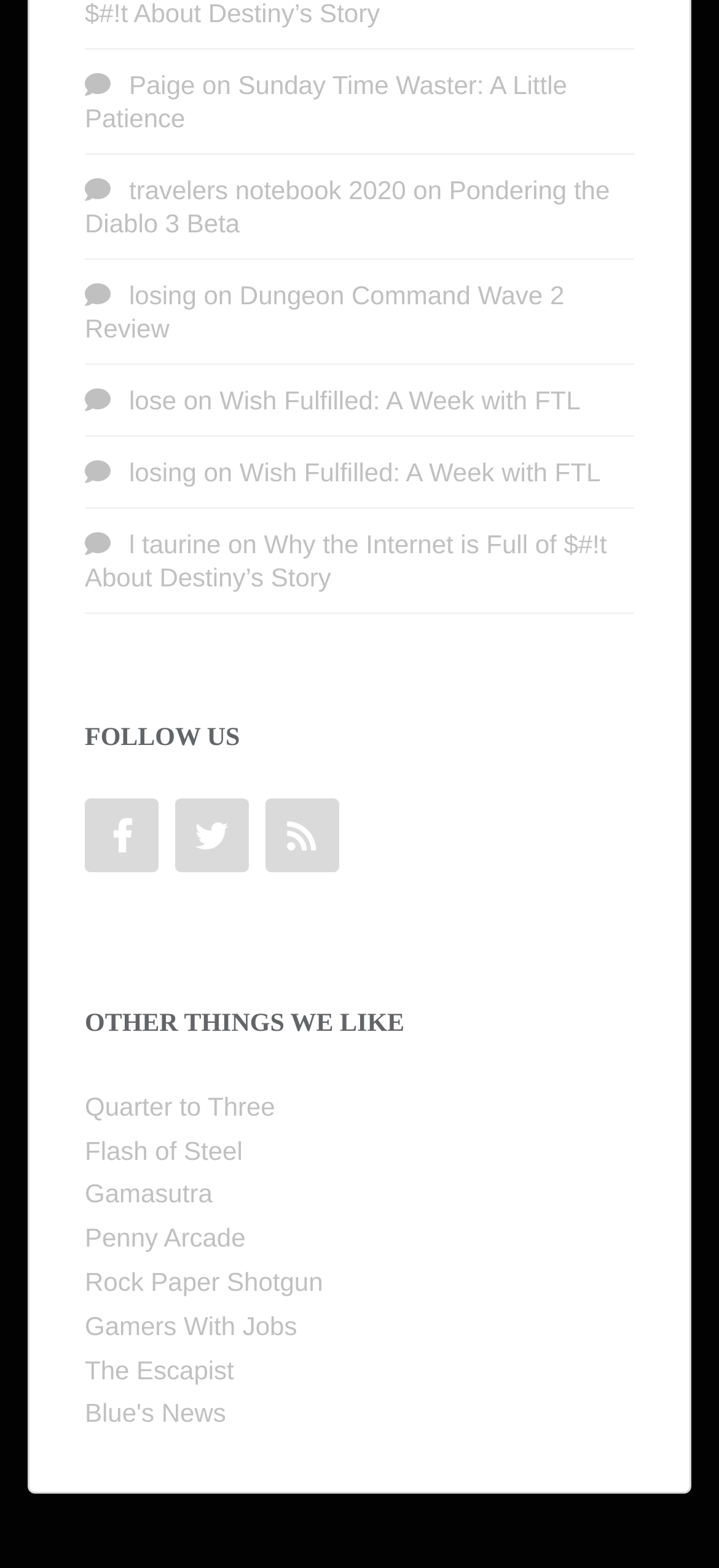How many links are there under 'OTHER THINGS WE LIKE'?
Relying on the image, give a concise answer in one word or a brief phrase.

7